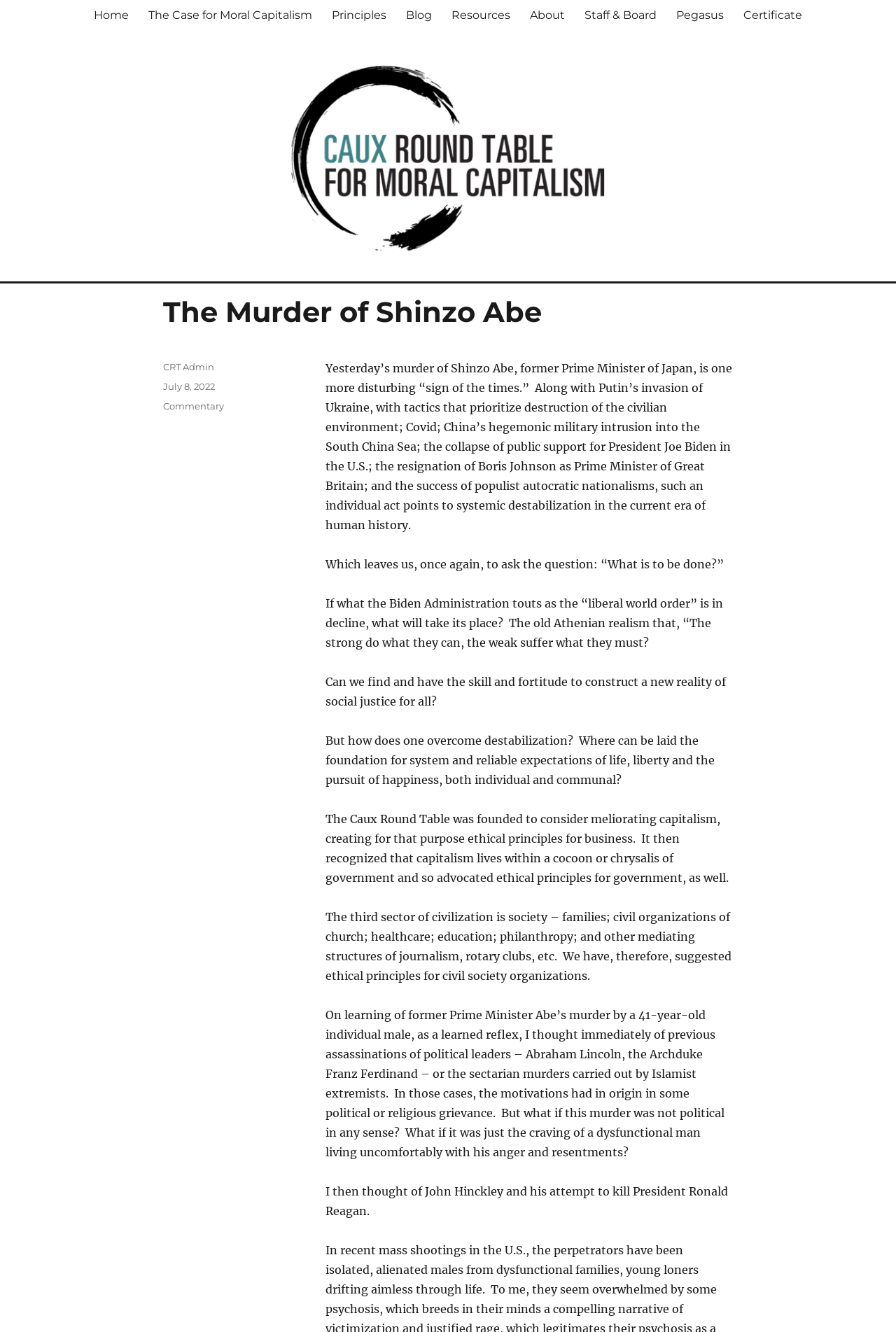Using the information in the image, give a comprehensive answer to the question: 
What is the name of the organization?

The name of the organization can be found in the top-left corner of the webpage, where it is written as 'The Murder of Shinzo Abe – Caux Round Table for Moral Capitalism'. It is also mentioned in the link 'Caux Round Table for Moral Capitalism' and the image 'Caux Round Table for Moral Capitalism'.